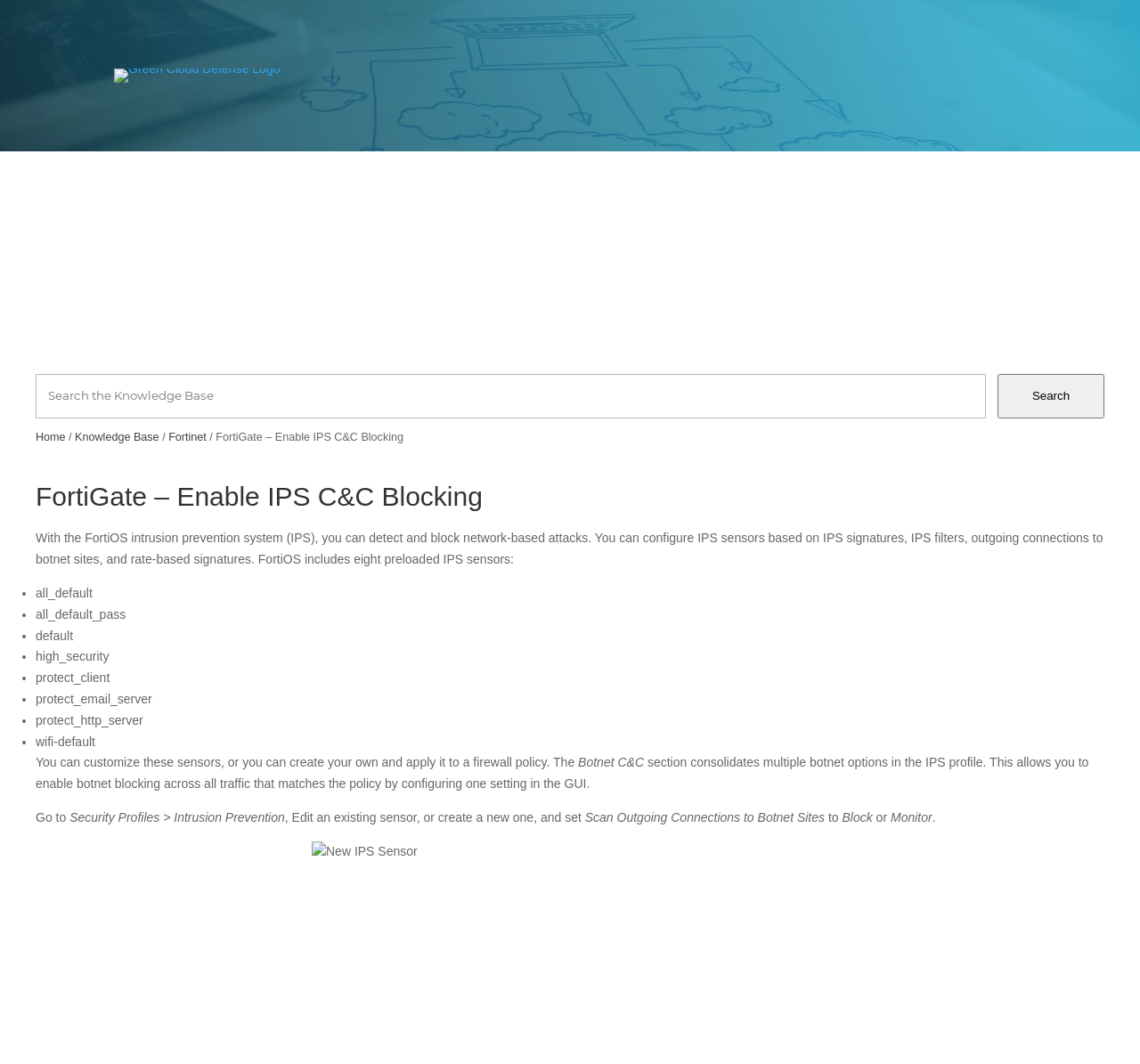Based on the element description, predict the bounding box coordinates (top-left x, top-left y, bottom-right x, bottom-right y) for the UI element in the screenshot: Home

[0.031, 0.405, 0.06, 0.416]